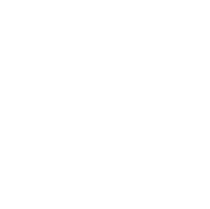Answer this question in one word or a short phrase: What technology does Socian AI focus on?

Natural language processing